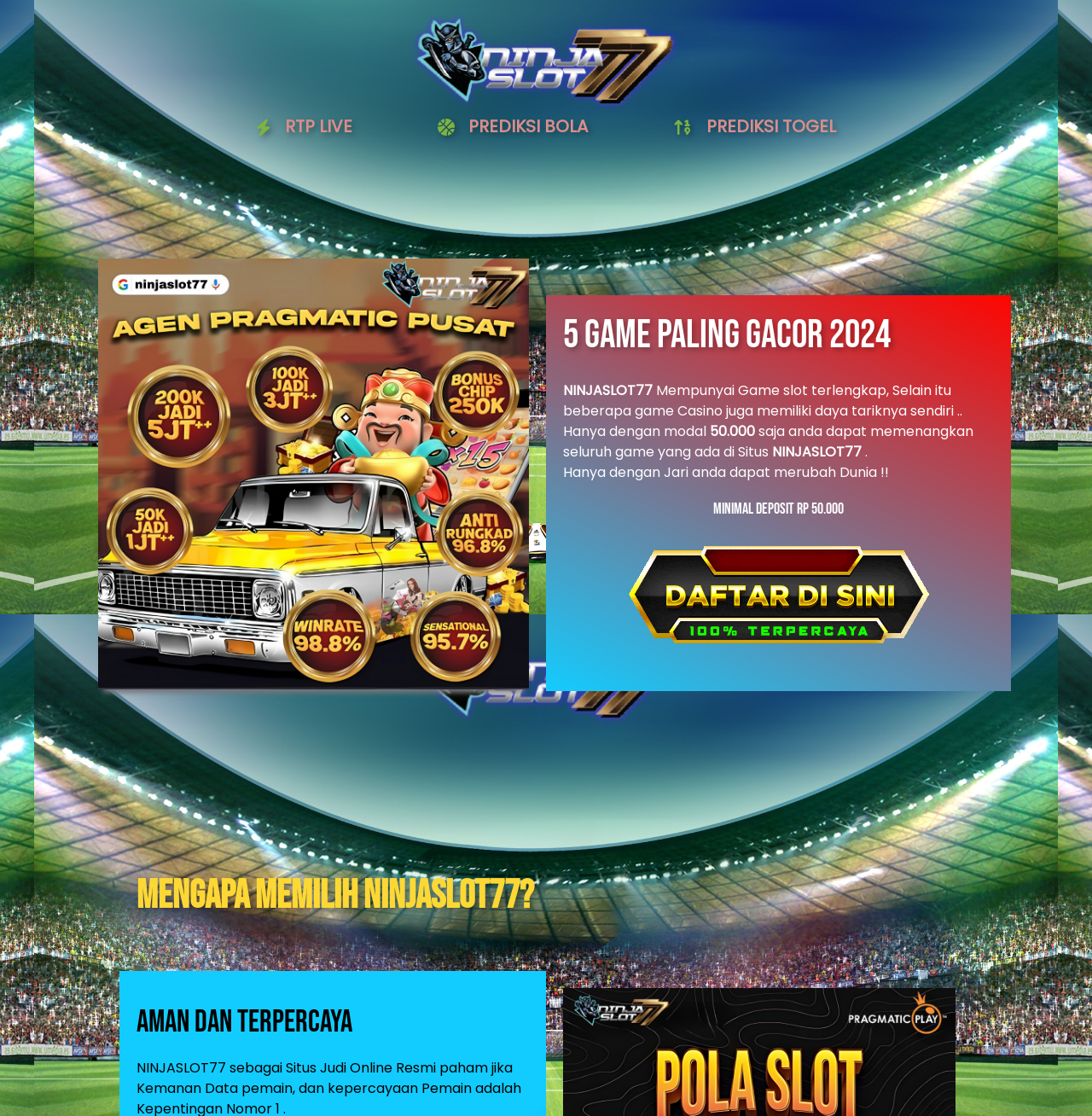What is the promise made by the website?
Relying on the image, give a concise answer in one word or a brief phrase.

Change the world with just a finger